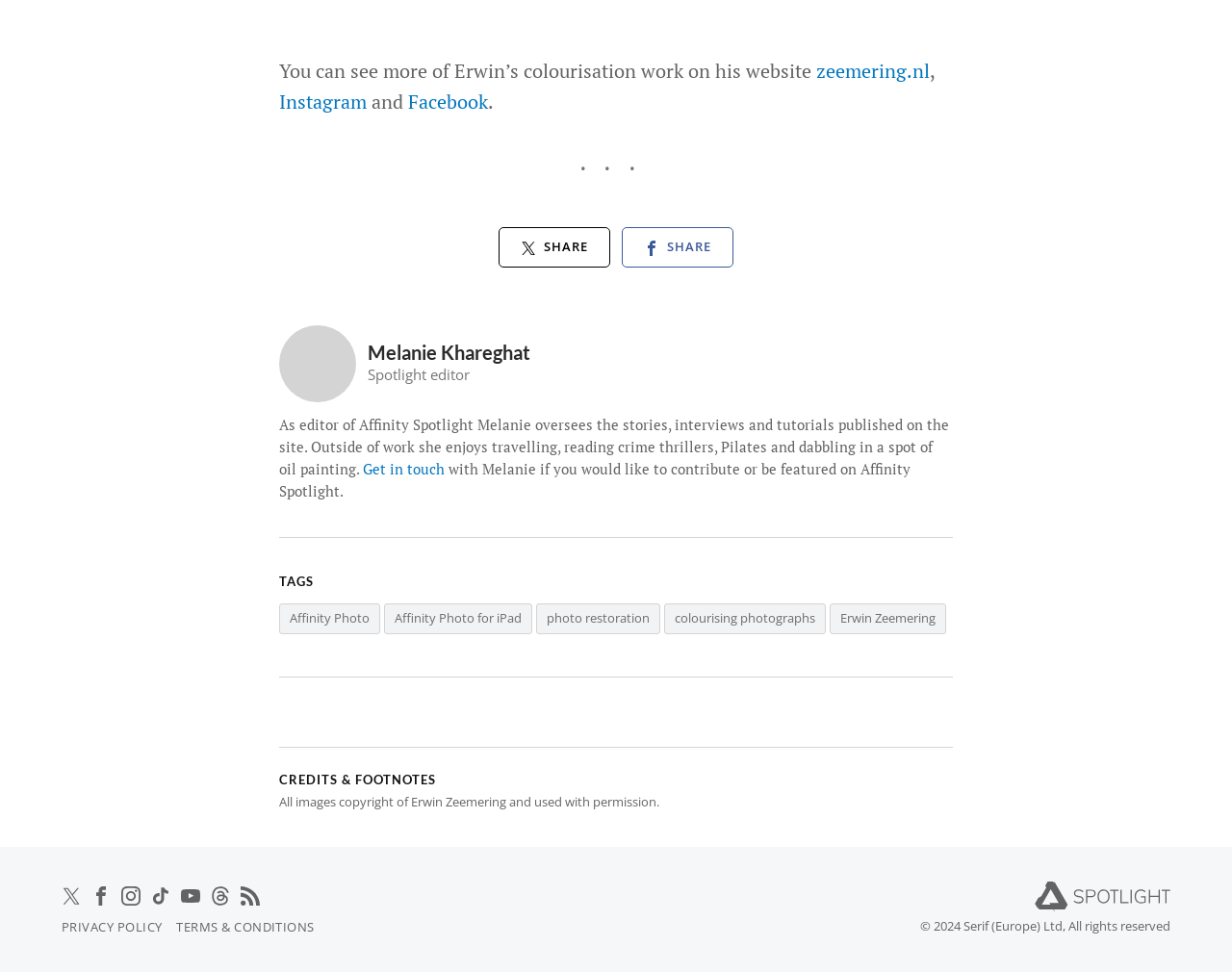Determine the bounding box coordinates for the area that needs to be clicked to fulfill this task: "Get in touch with Melanie". The coordinates must be given as four float numbers between 0 and 1, i.e., [left, top, right, bottom].

[0.295, 0.473, 0.361, 0.493]